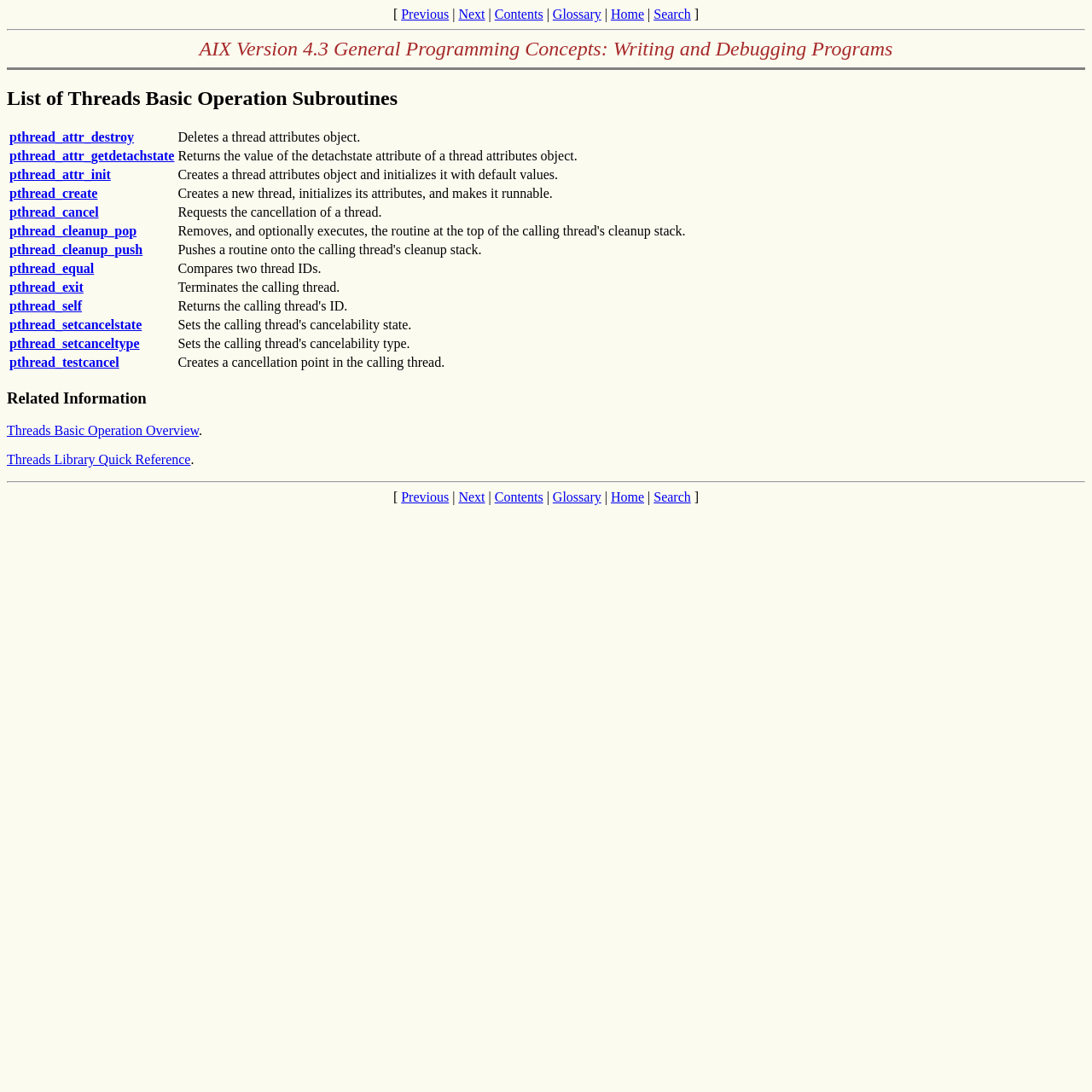Find and provide the bounding box coordinates for the UI element described here: "Threads Basic Operation Overview". The coordinates should be given as four float numbers between 0 and 1: [left, top, right, bottom].

[0.006, 0.388, 0.182, 0.401]